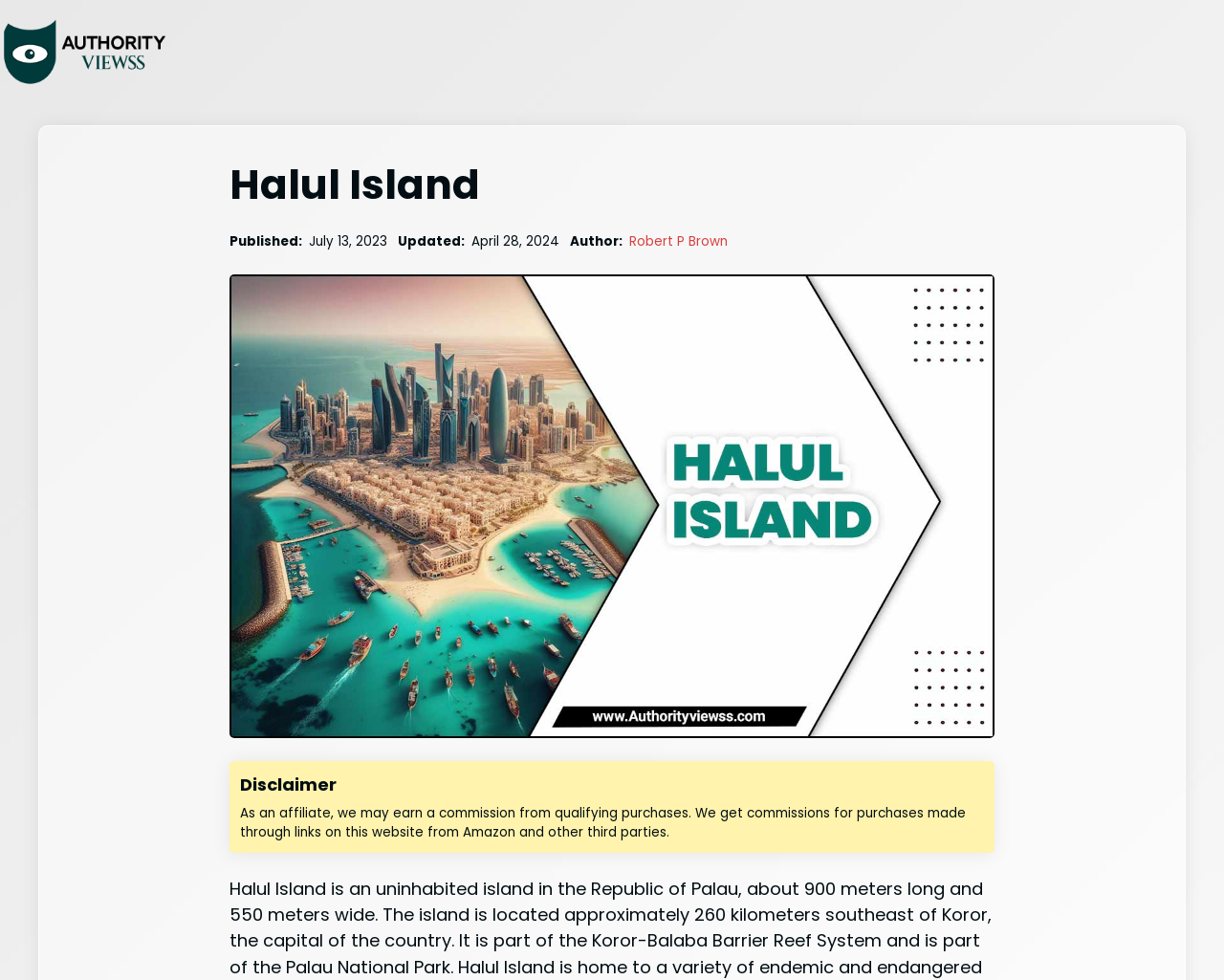What is the shape of the image on the webpage?
We need a detailed and exhaustive answer to the question. Please elaborate.

The image on the webpage is a rectangle, as indicated by its bounding box coordinates, which specify its left, top, right, and bottom edges. The image is also described as 'Halul Island'.